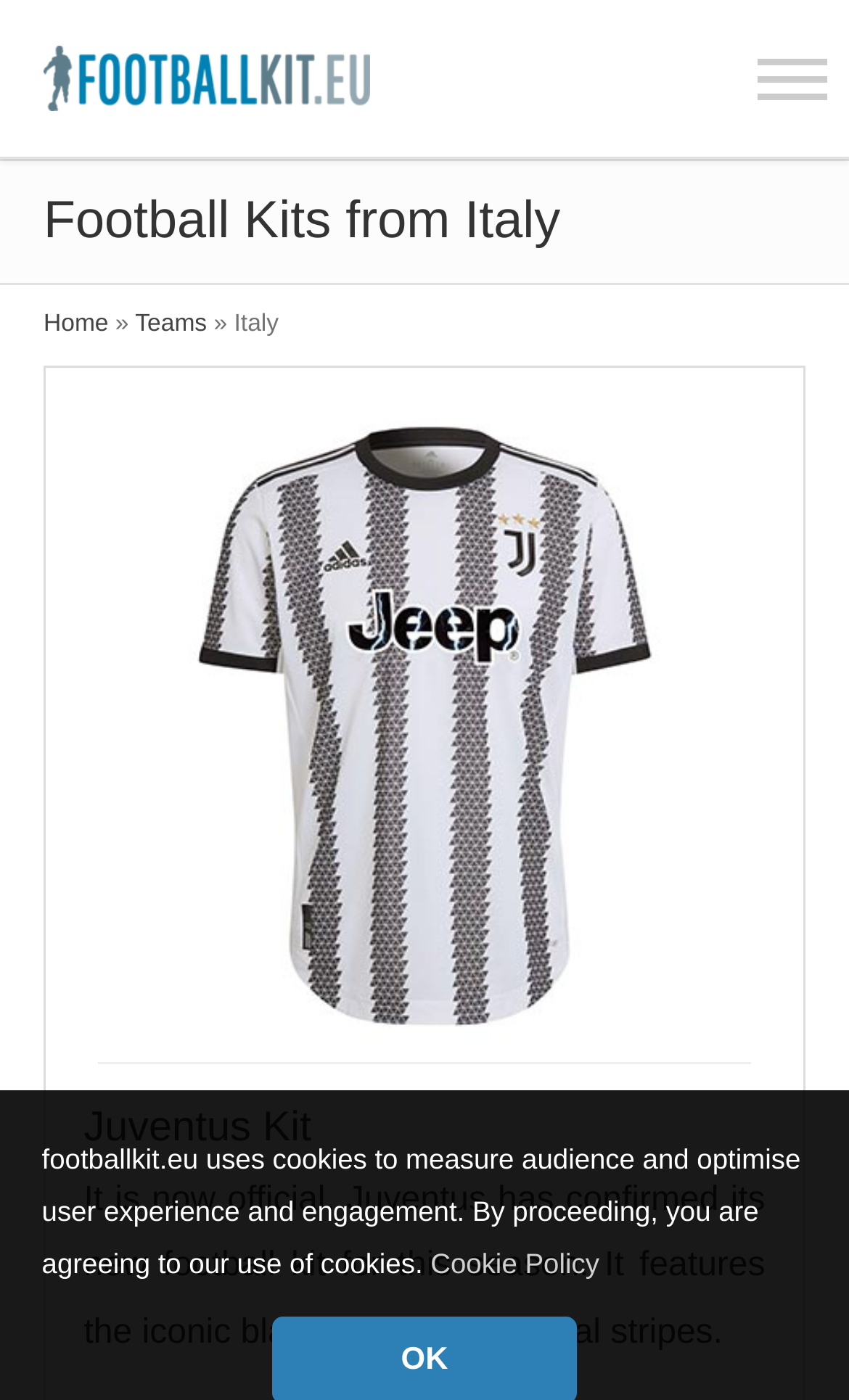What is the logo of this website?
Look at the image and respond with a one-word or short-phrase answer.

FootballKit.Eu Logo